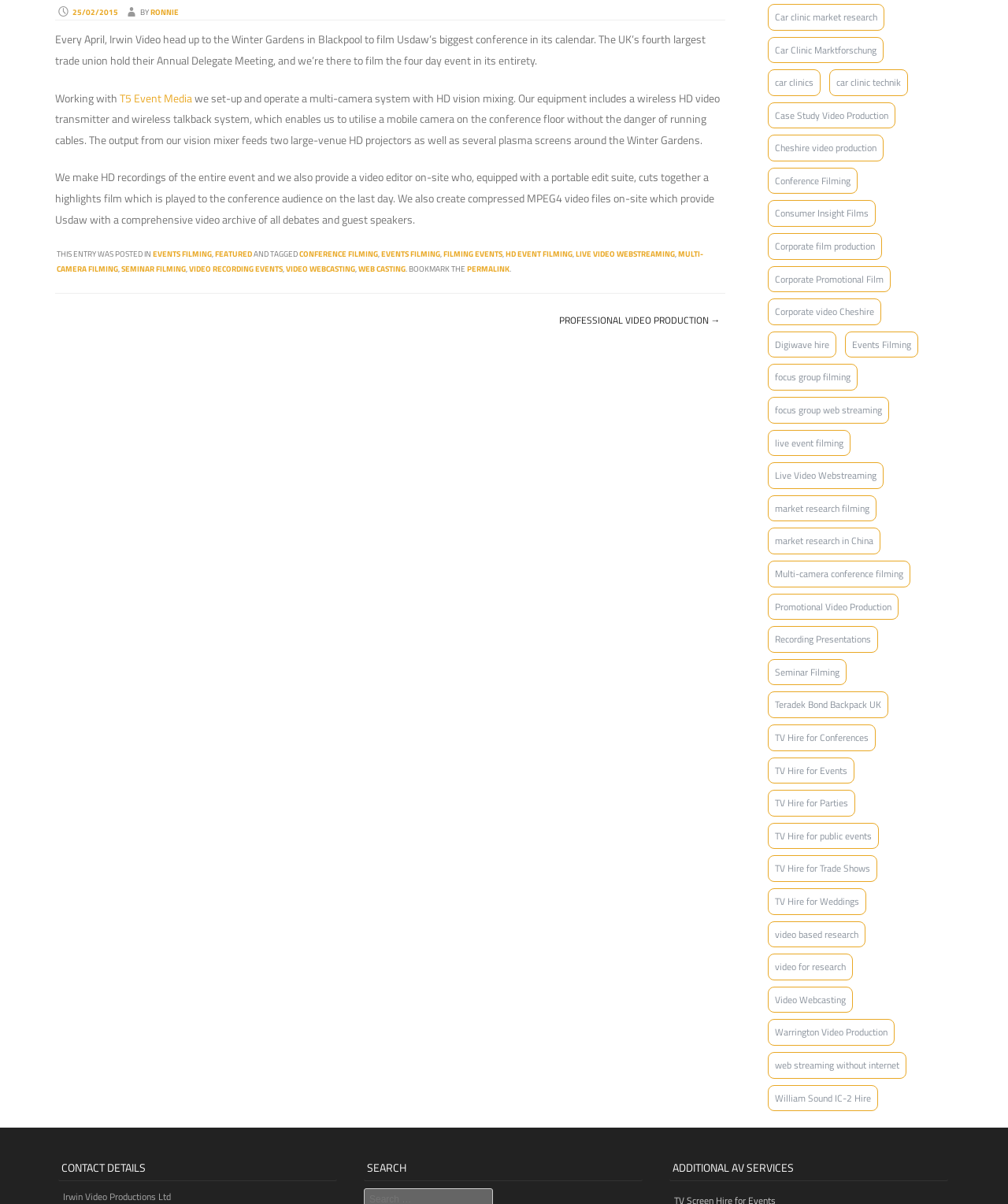Can you find the bounding box coordinates for the UI element given this description: "Corporate video Cheshire"? Provide the coordinates as four float numbers between 0 and 1: [left, top, right, bottom].

[0.762, 0.248, 0.874, 0.27]